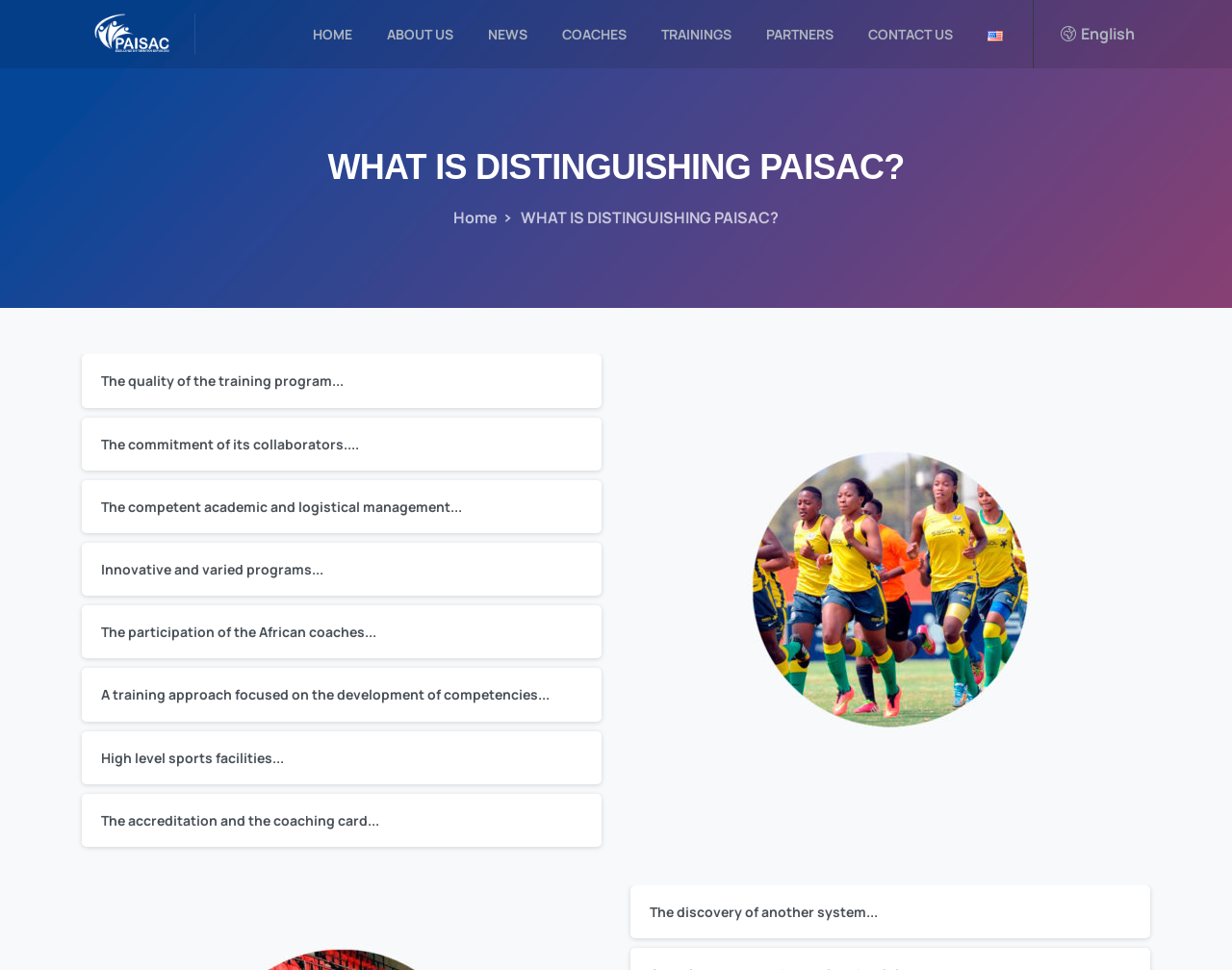Find the bounding box coordinates for the UI element that matches this description: "The commitment of its collaborators....".

[0.066, 0.43, 0.488, 0.485]